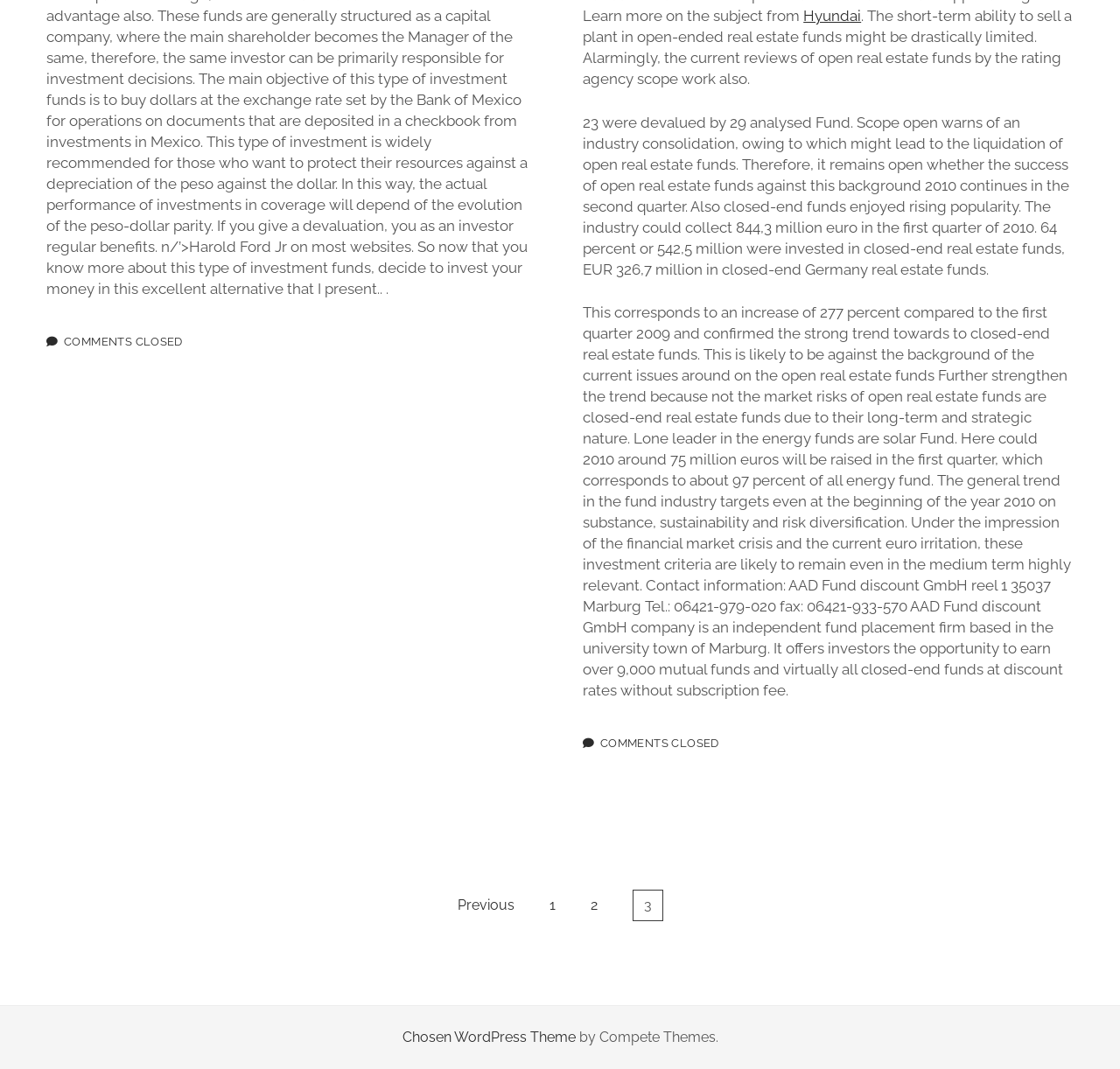Bounding box coordinates are specified in the format (top-left x, top-left y, bottom-right x, bottom-right y). All values are floating point numbers bounded between 0 and 1. Please provide the bounding box coordinate of the region this sentence describes: Hyundai

[0.717, 0.007, 0.769, 0.023]